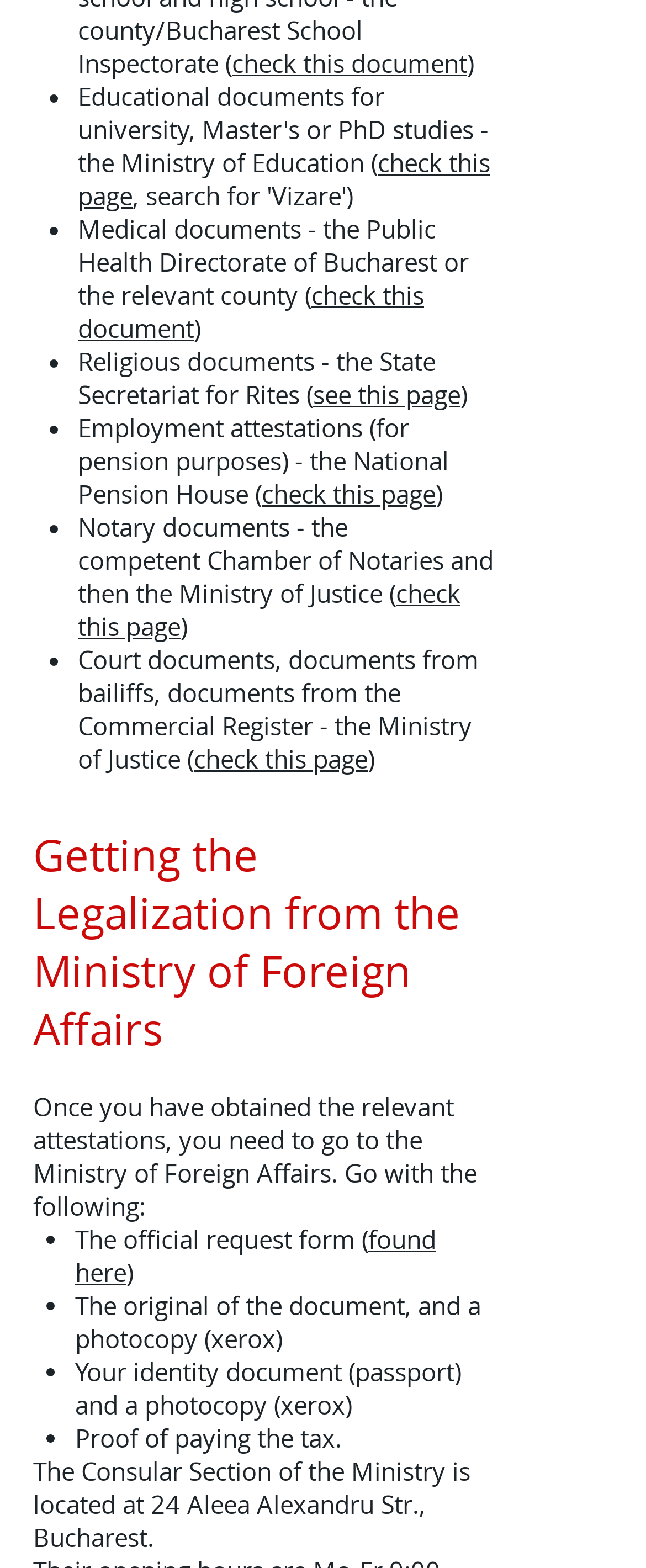Pinpoint the bounding box coordinates of the clickable element needed to complete the instruction: "check this page". The coordinates should be provided as four float numbers between 0 and 1: [left, top, right, bottom].

[0.121, 0.368, 0.713, 0.41]